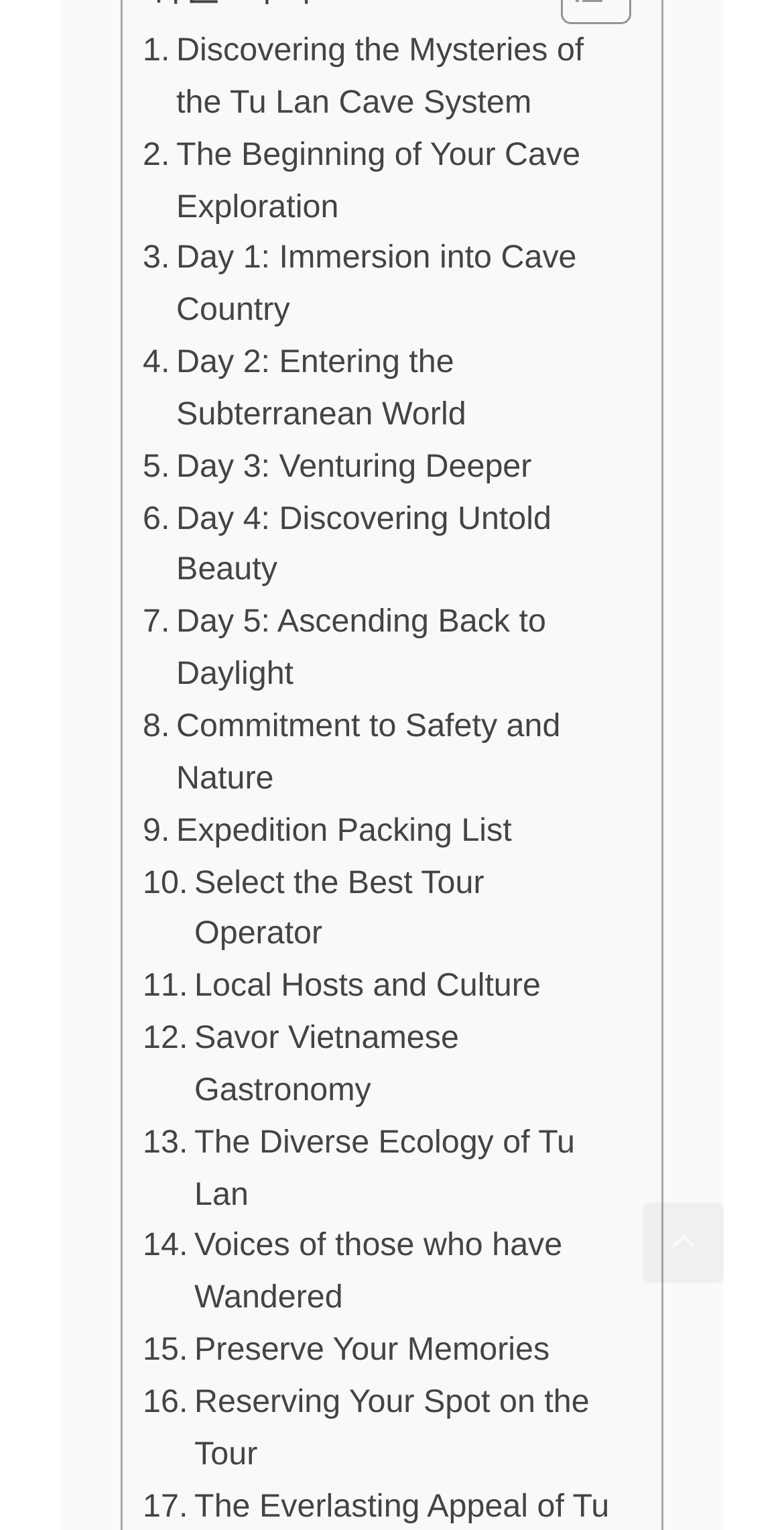What is the theme of the webpage?
Please answer the question with a single word or phrase, referencing the image.

Cave exploration